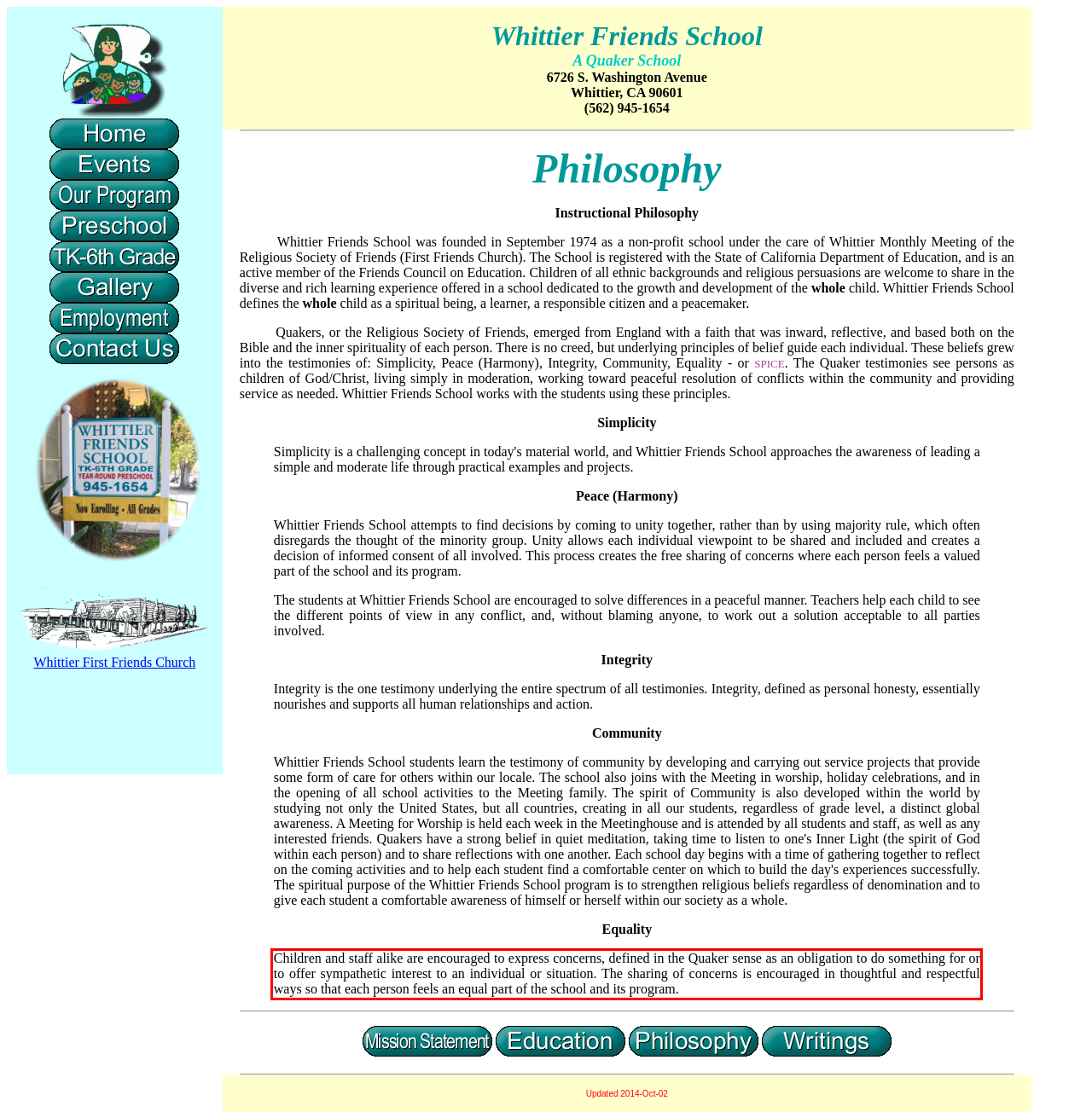You have a screenshot of a webpage with a UI element highlighted by a red bounding box. Use OCR to obtain the text within this highlighted area.

Children and staff alike are encouraged to express concerns, defined in the Quaker sense as an obligation to do something for or to offer sympathetic interest to an individual or situation. The sharing of concerns is encouraged in thoughtful and respectful ways so that each person feels an equal part of the school and its program.